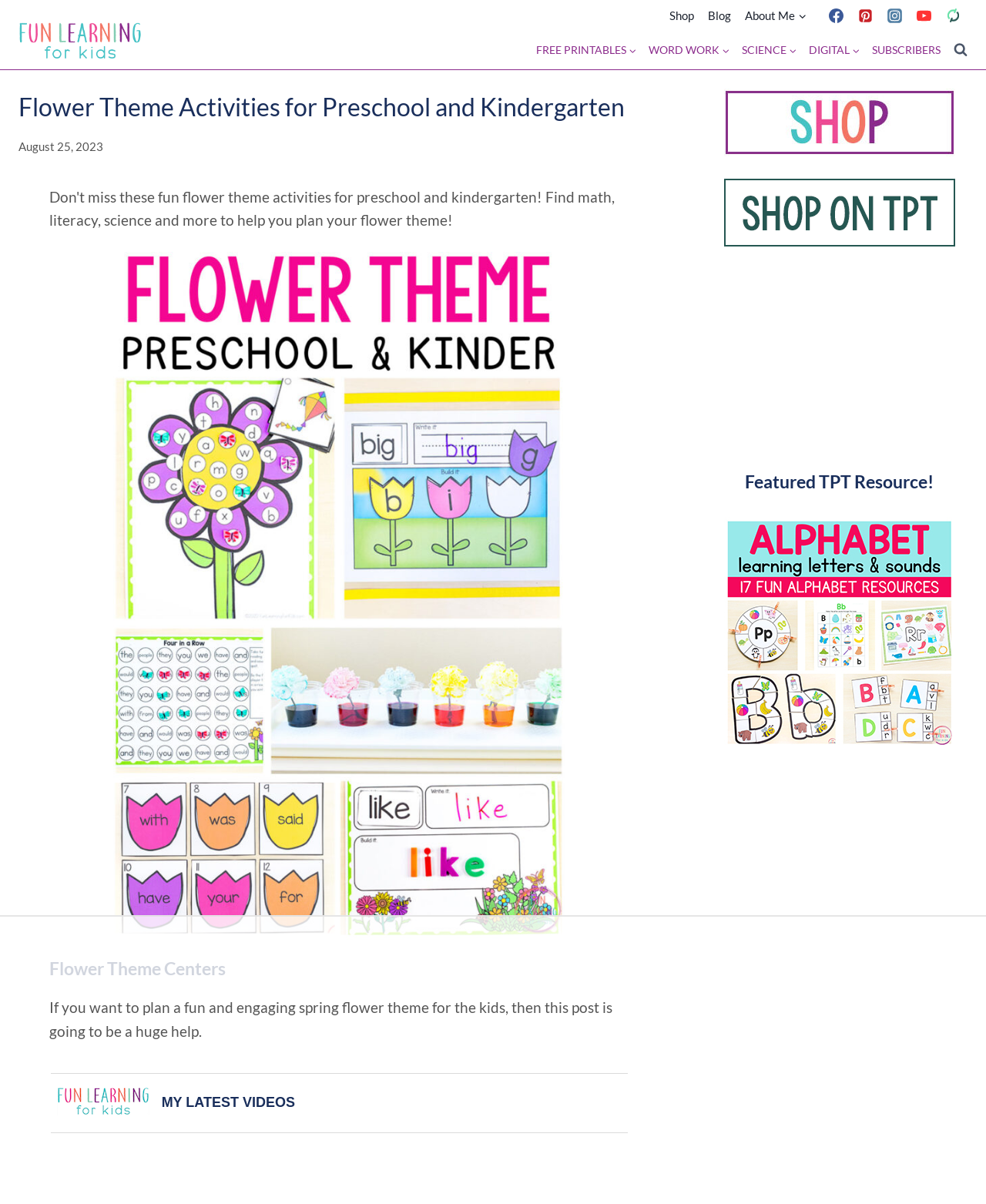Determine the bounding box coordinates of the clickable element to achieve the following action: 'Explore the 'FREE PRINTABLES' section'. Provide the coordinates as four float values between 0 and 1, formatted as [left, top, right, bottom].

[0.538, 0.036, 0.652, 0.047]